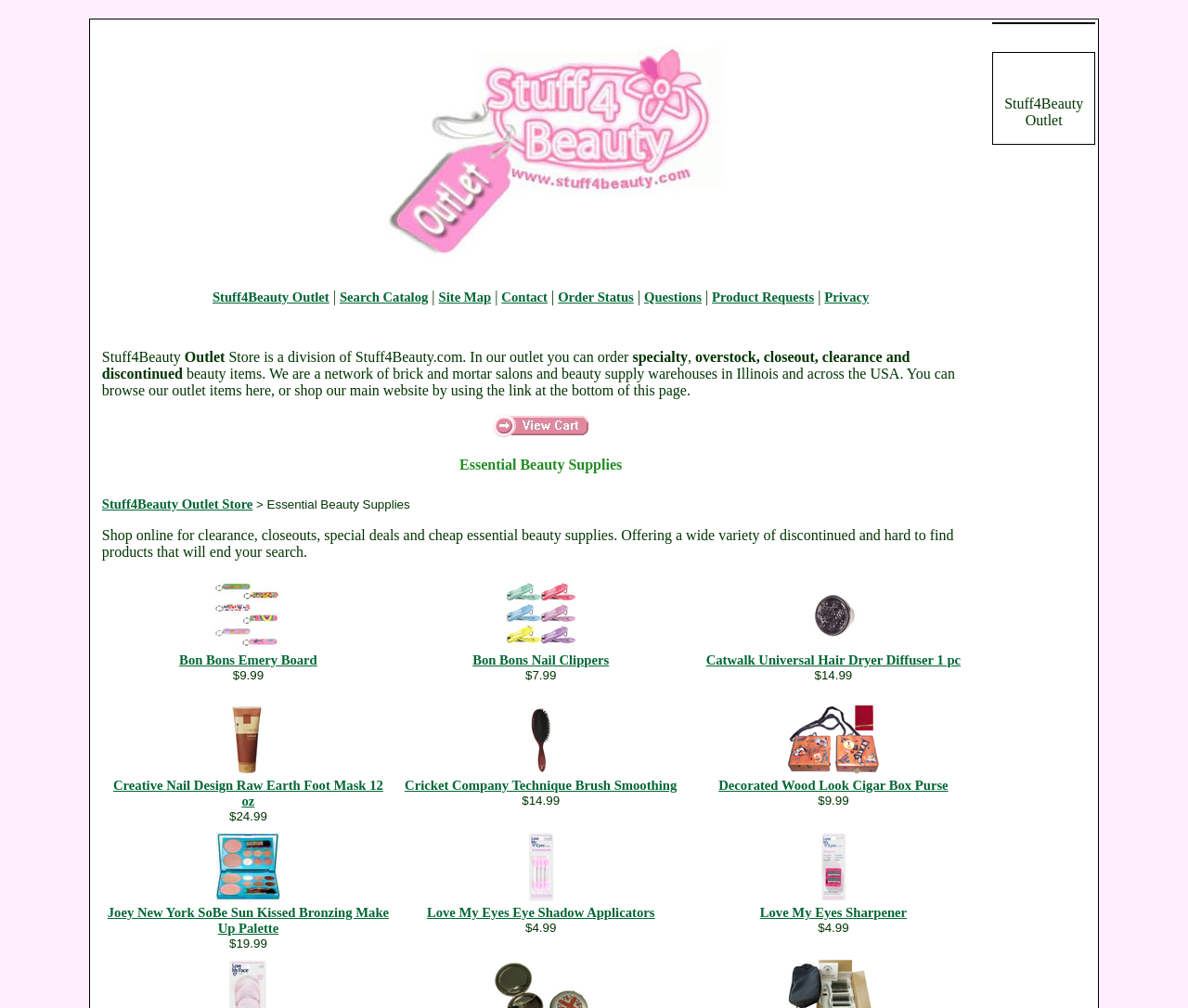Please provide the main heading of the webpage content.

Essential Beauty Supplies